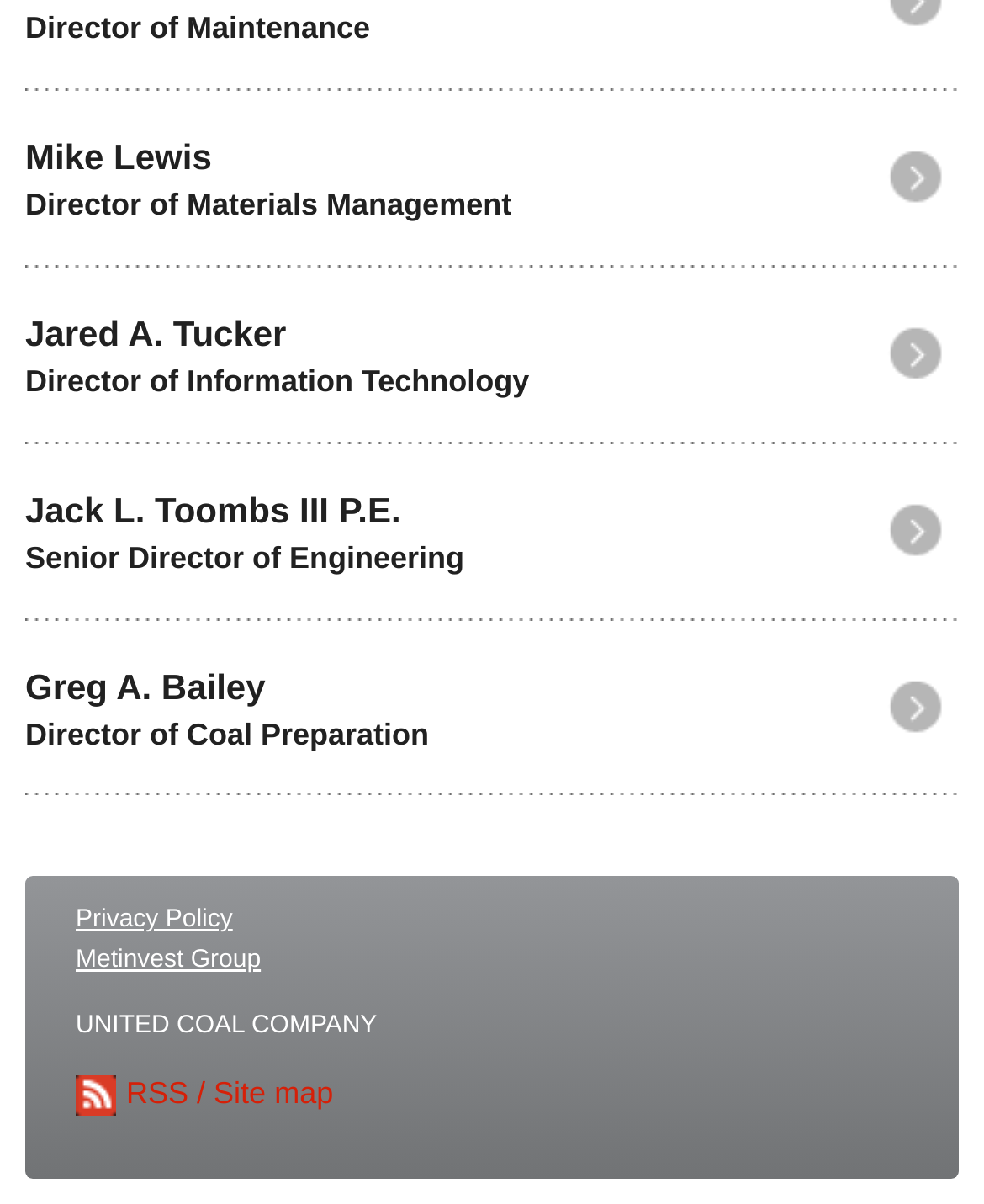Utilize the information from the image to answer the question in detail:
How many directors are listed?

I counted the number of headings that contain the title 'Director' and found four: Mike Lewis, Jared A. Tucker, Jack L. Toombs III, and Greg A. Bailey.